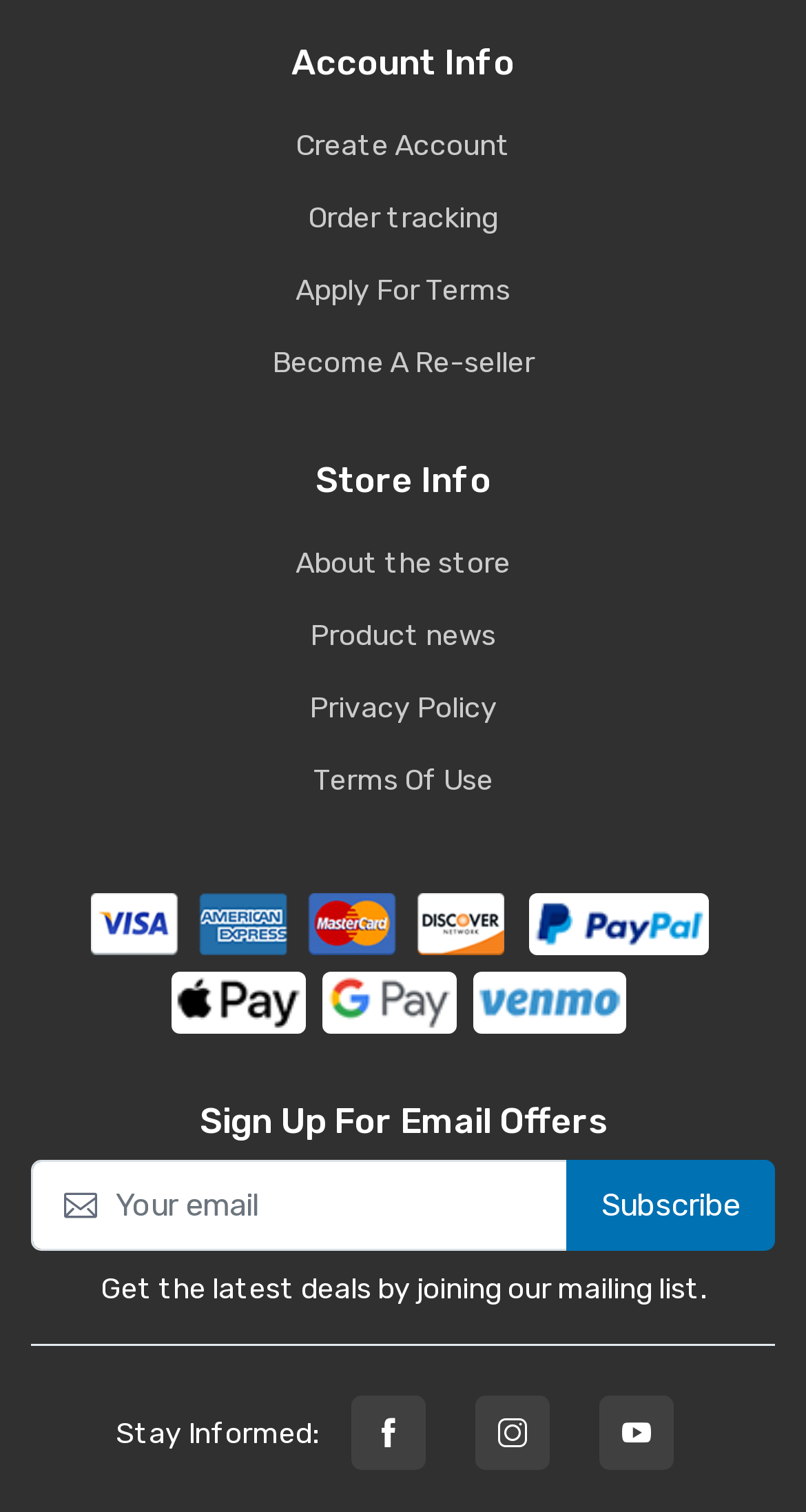Provide the bounding box coordinates of the UI element this sentence describes: "Apply For Terms".

[0.038, 0.172, 0.962, 0.212]